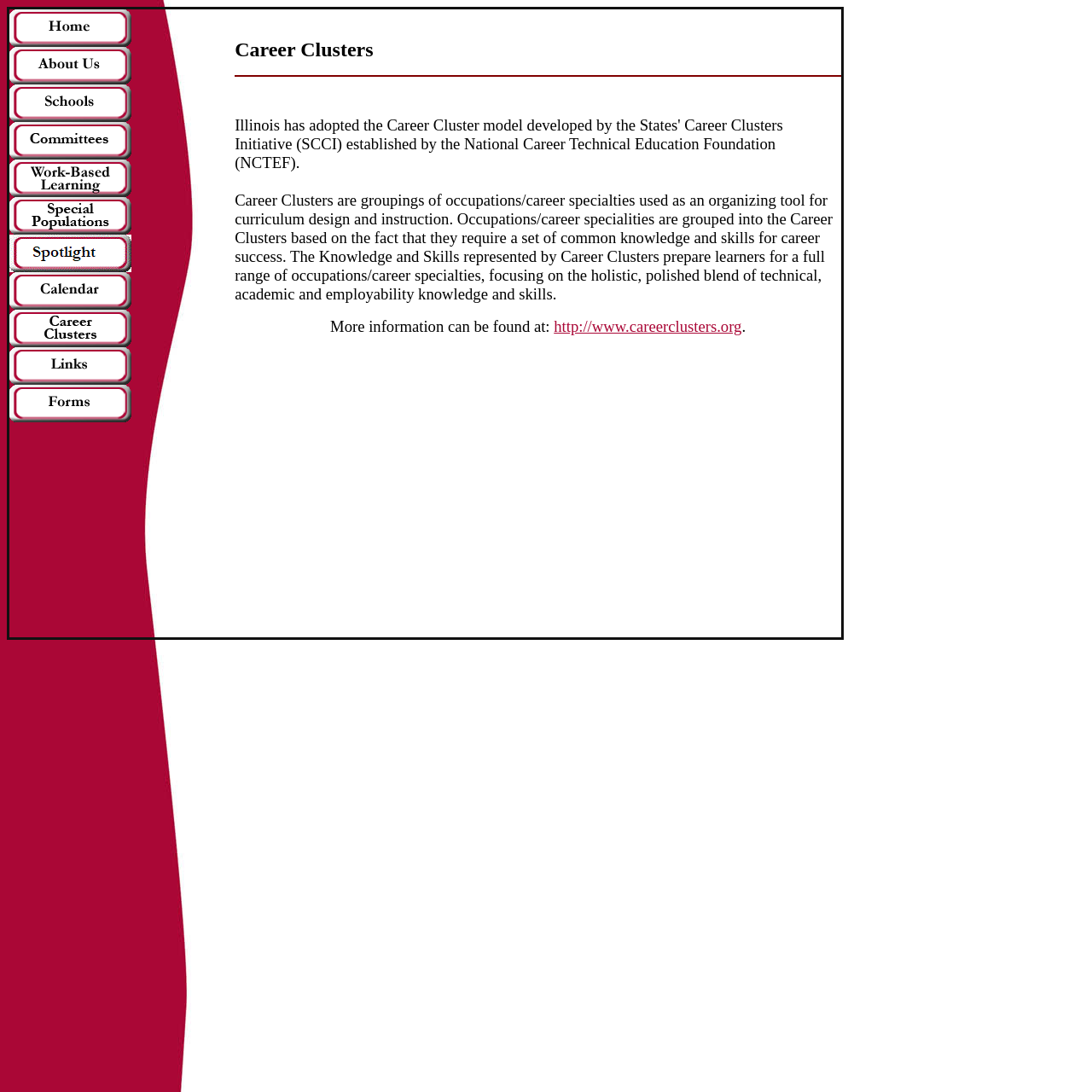Determine the bounding box coordinates for the area you should click to complete the following instruction: "Learn about Career Clusters".

[0.009, 0.307, 0.12, 0.32]